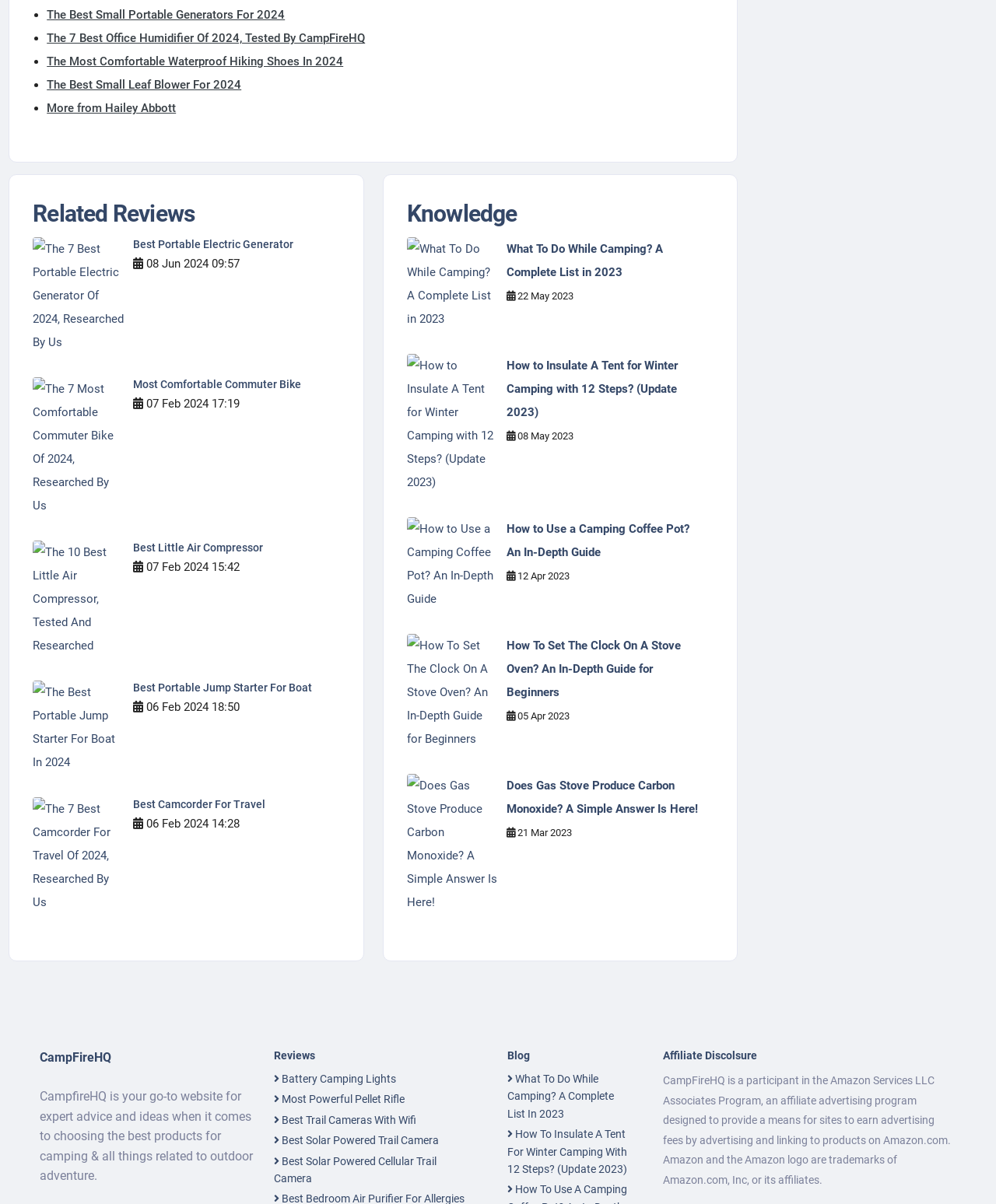How many related reviews are listed?
Please provide a single word or phrase as your answer based on the image.

5